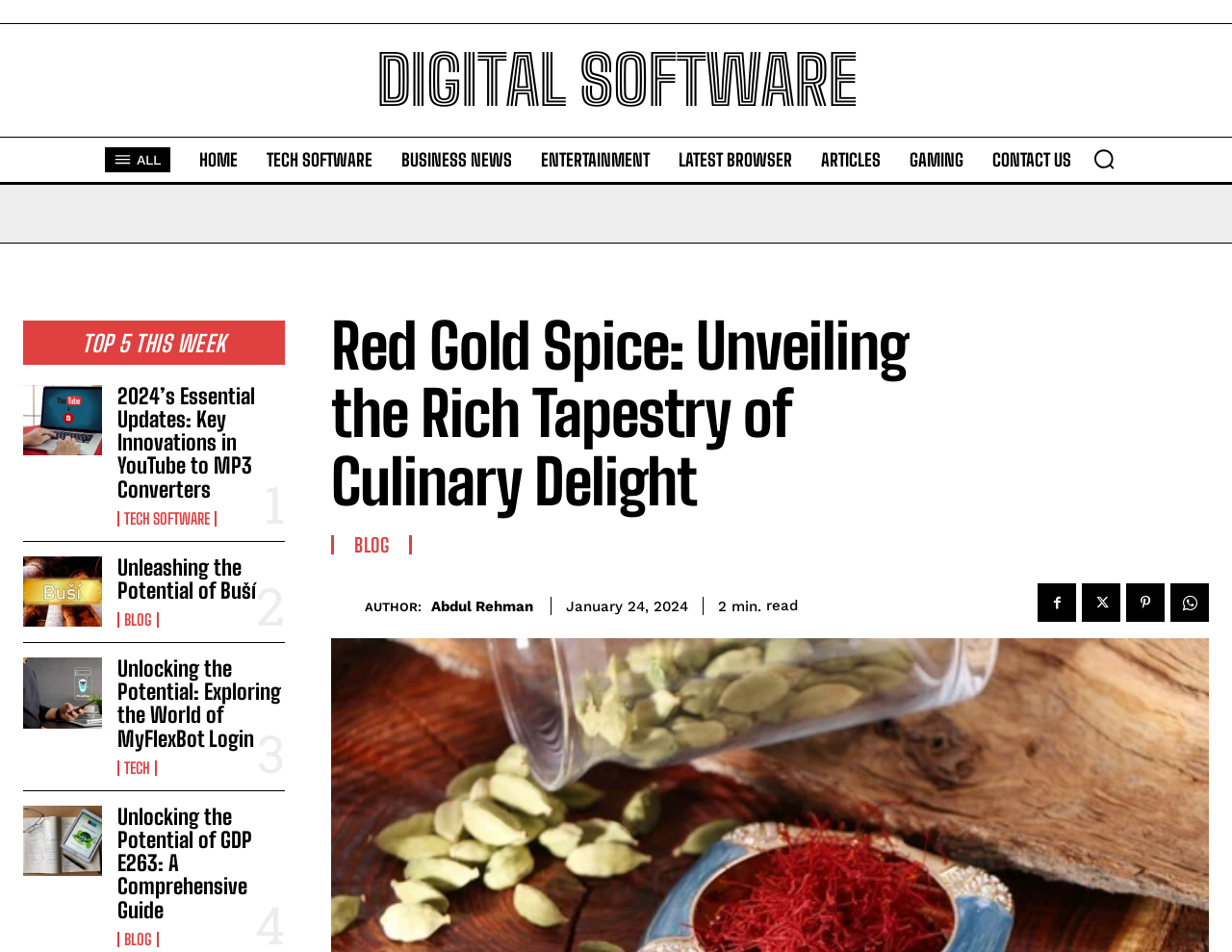What is the position of the 'Search' button on the webpage?
Provide a well-explained and detailed answer to the question.

I examined the bounding box coordinates of the 'Search' button, which are [0.877, 0.143, 0.915, 0.191]. Comparing these coordinates with others, I determined that the 'Search' button is located at the top right of the webpage.